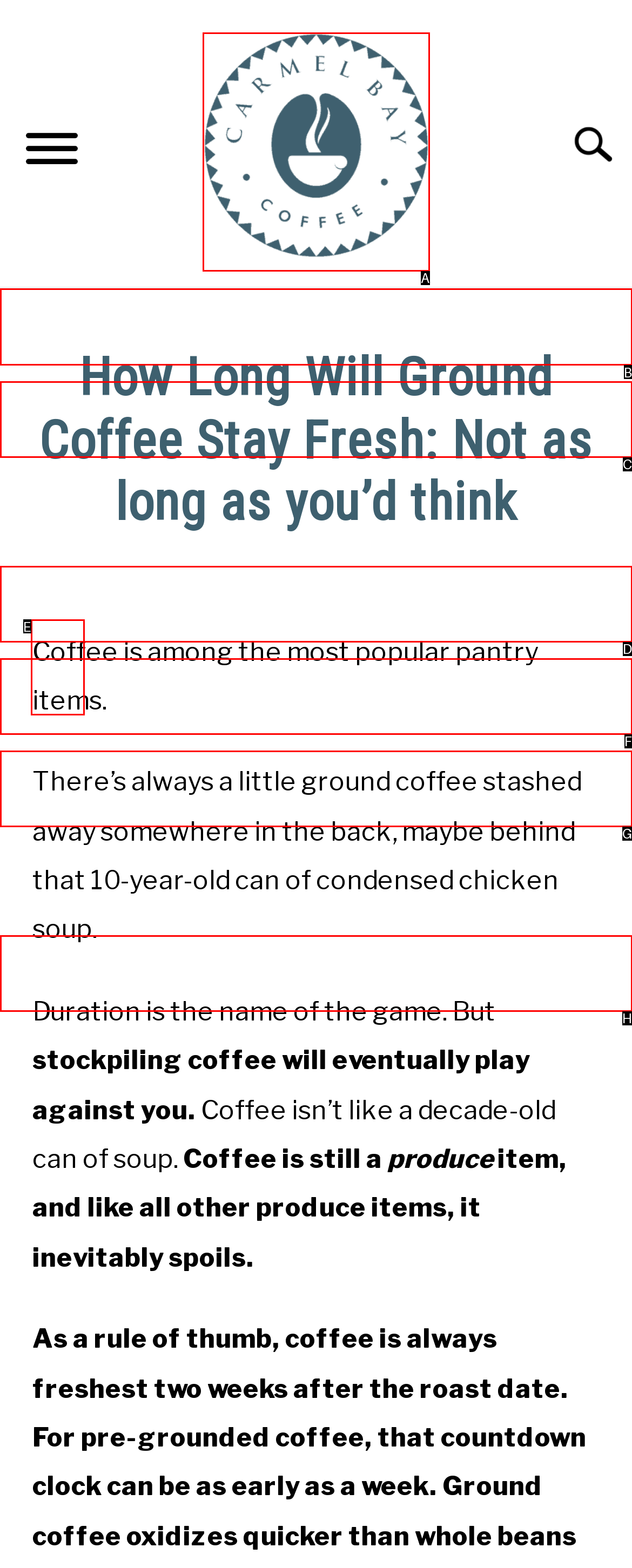Find the option you need to click to complete the following instruction: Share on Facebook
Answer with the corresponding letter from the choices given directly.

None